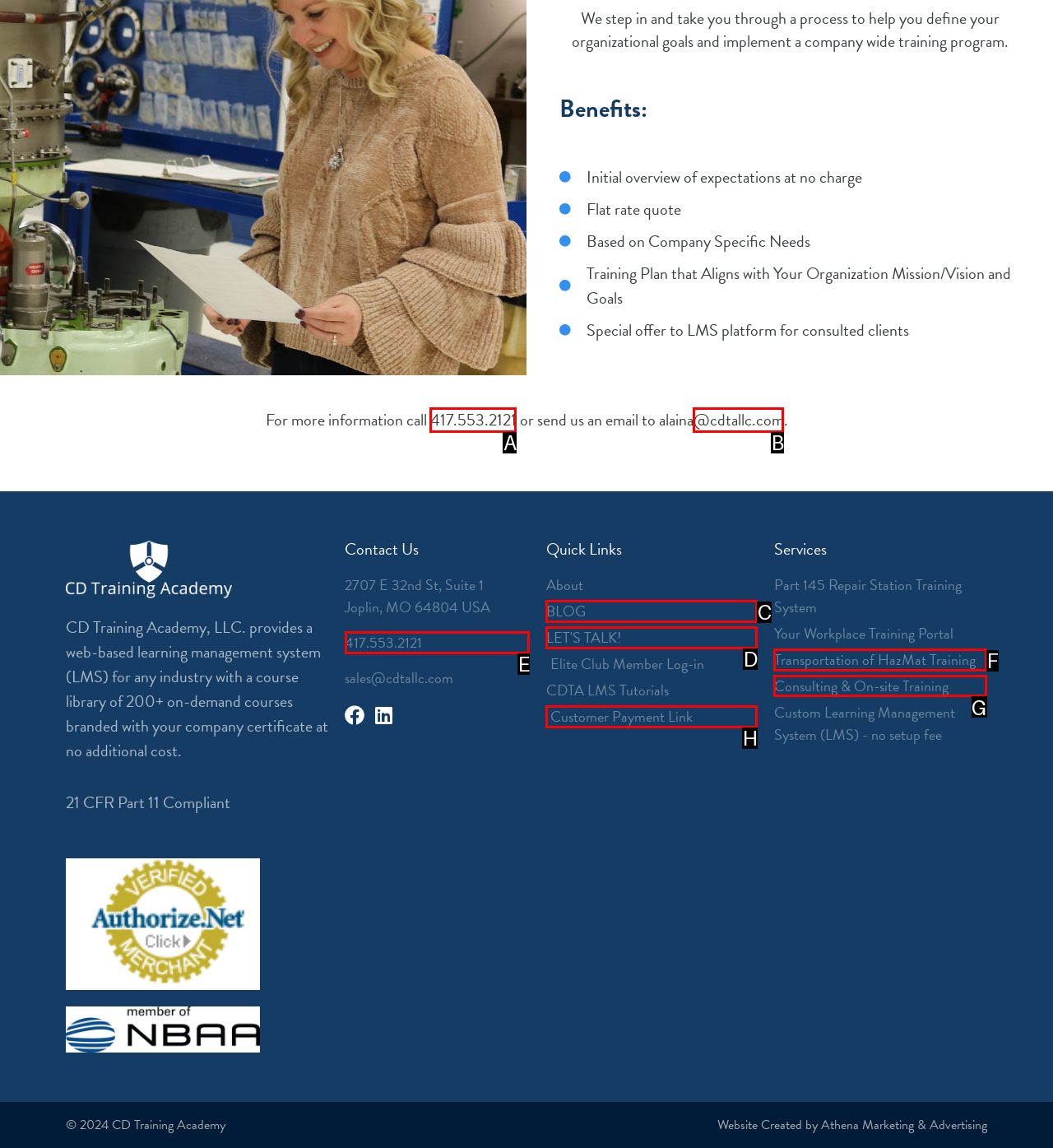Pick the option that should be clicked to perform the following task: Learn more about Consulting & On-site Training
Answer with the letter of the selected option from the available choices.

G